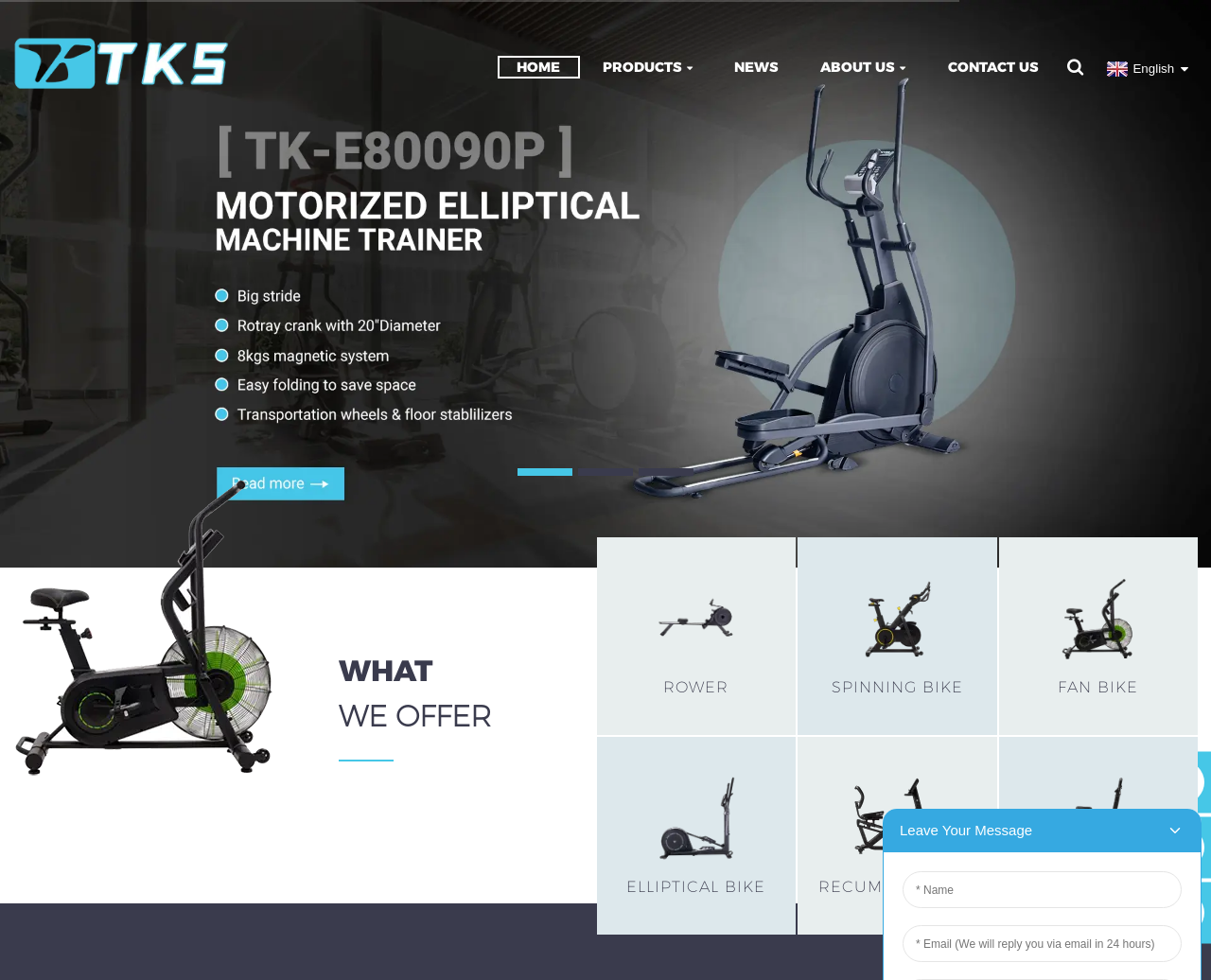Locate the bounding box coordinates of the clickable region to complete the following instruction: "log in to the system."

None